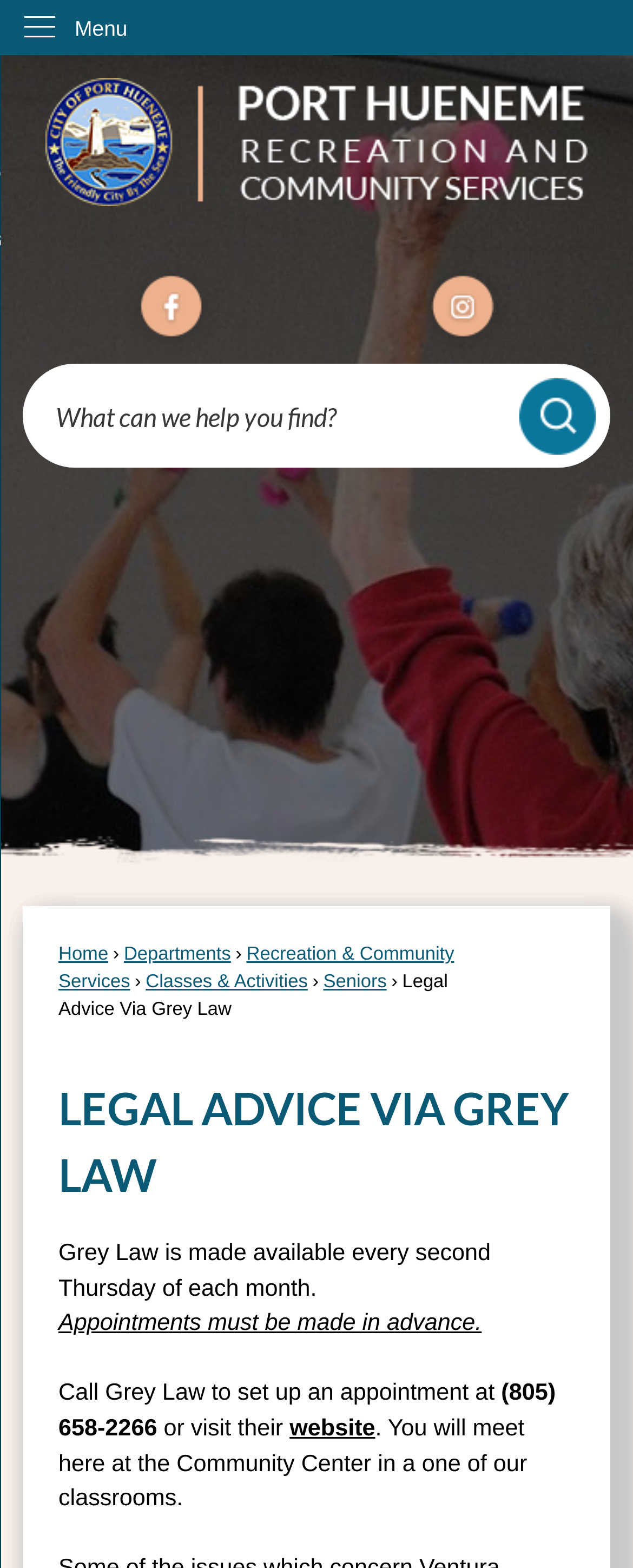Please study the image and answer the question comprehensively:
Where do users meet for Grey Law appointments?

According to the webpage, users will meet at the Community Center in one of the classrooms for their Grey Law appointments.